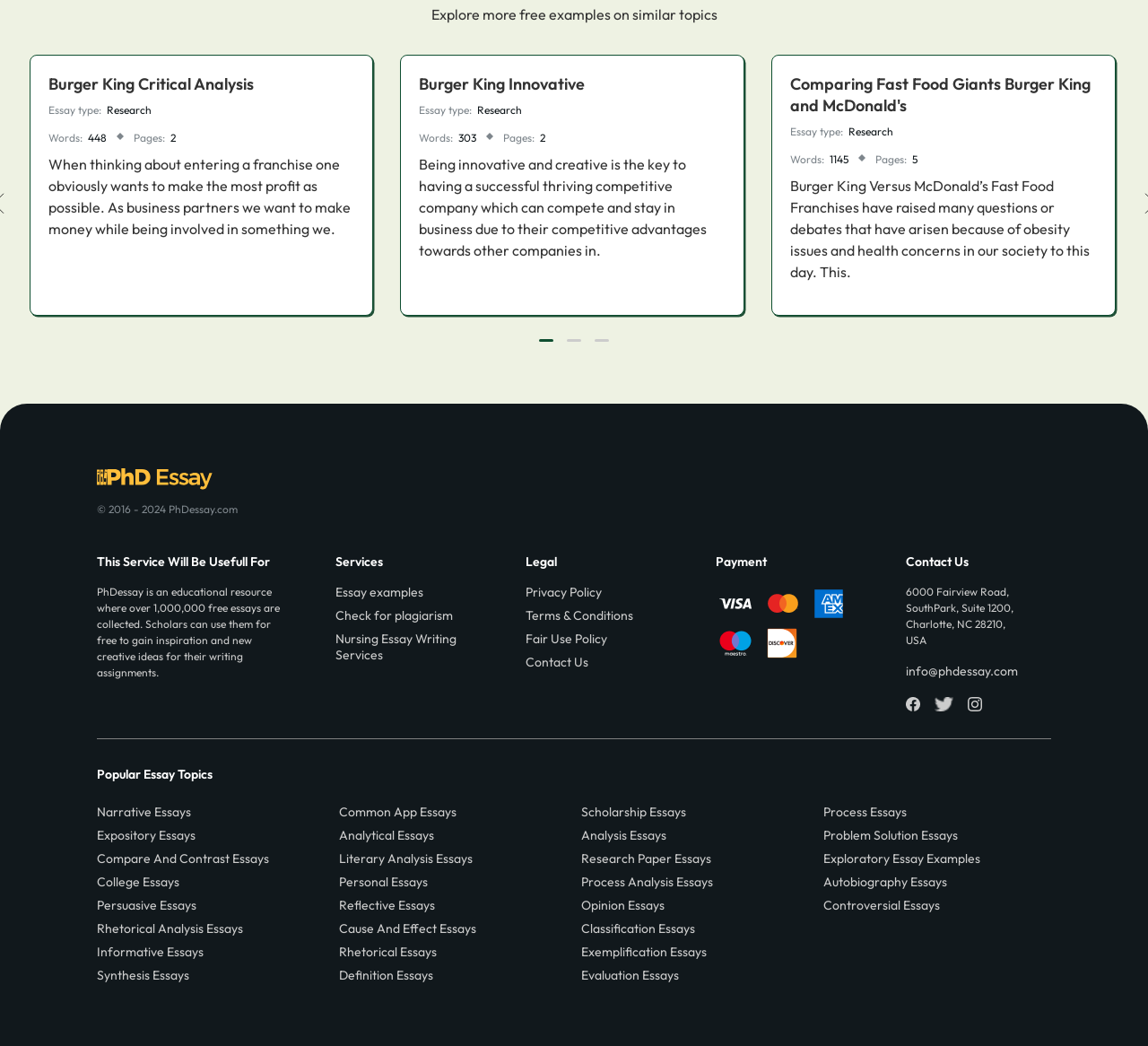Locate the bounding box coordinates of the clickable area needed to fulfill the instruction: "Click the 'Contact Us' link".

[0.789, 0.529, 0.844, 0.545]